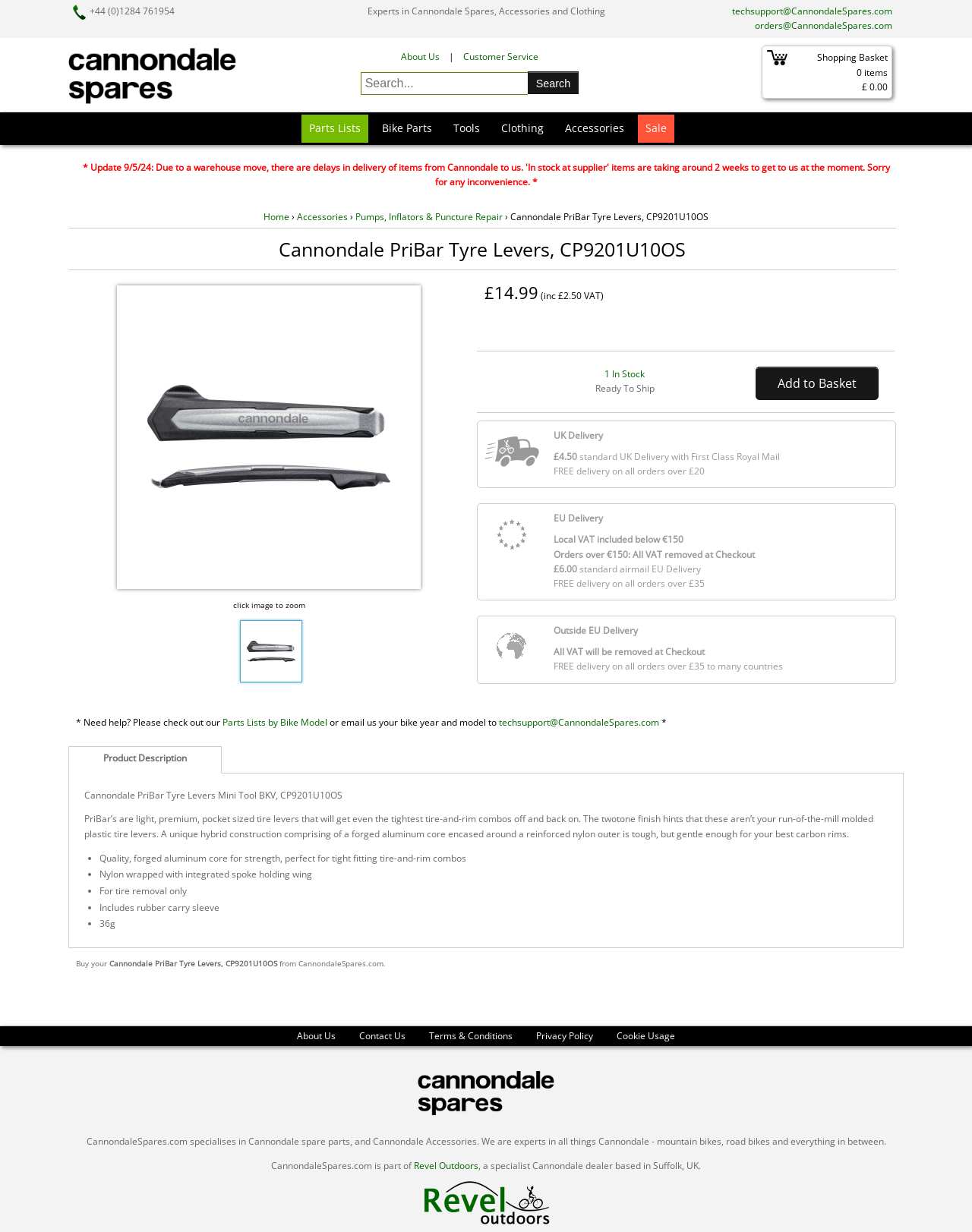Using the element description Tools, predict the bounding box coordinates for the UI element. Provide the coordinates in (top-left x, top-left y, bottom-right x, bottom-right y) format with values ranging from 0 to 1.

[0.459, 0.093, 0.502, 0.116]